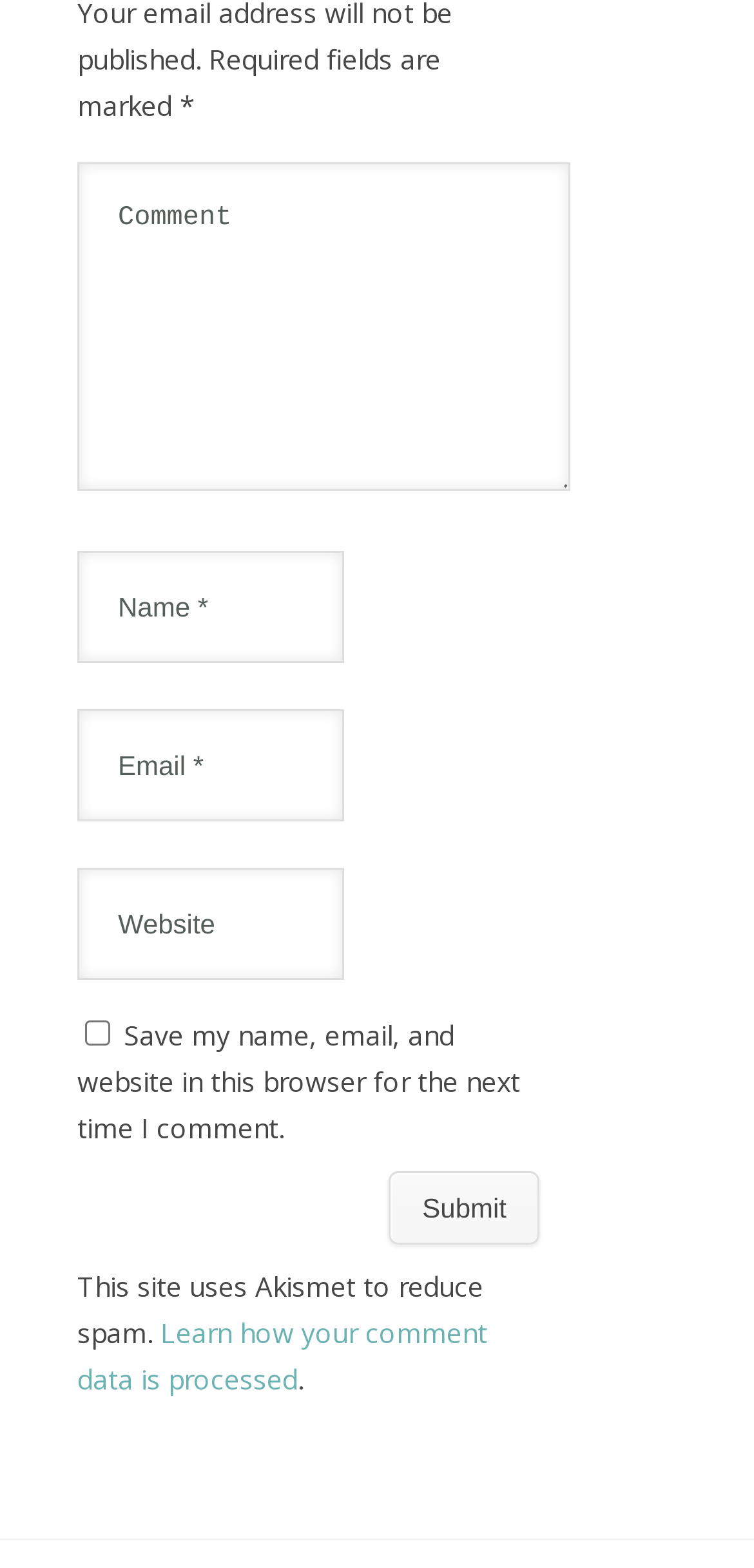Find the coordinates for the bounding box of the element with this description: "input value="Website" name="url"".

[0.103, 0.554, 0.455, 0.625]